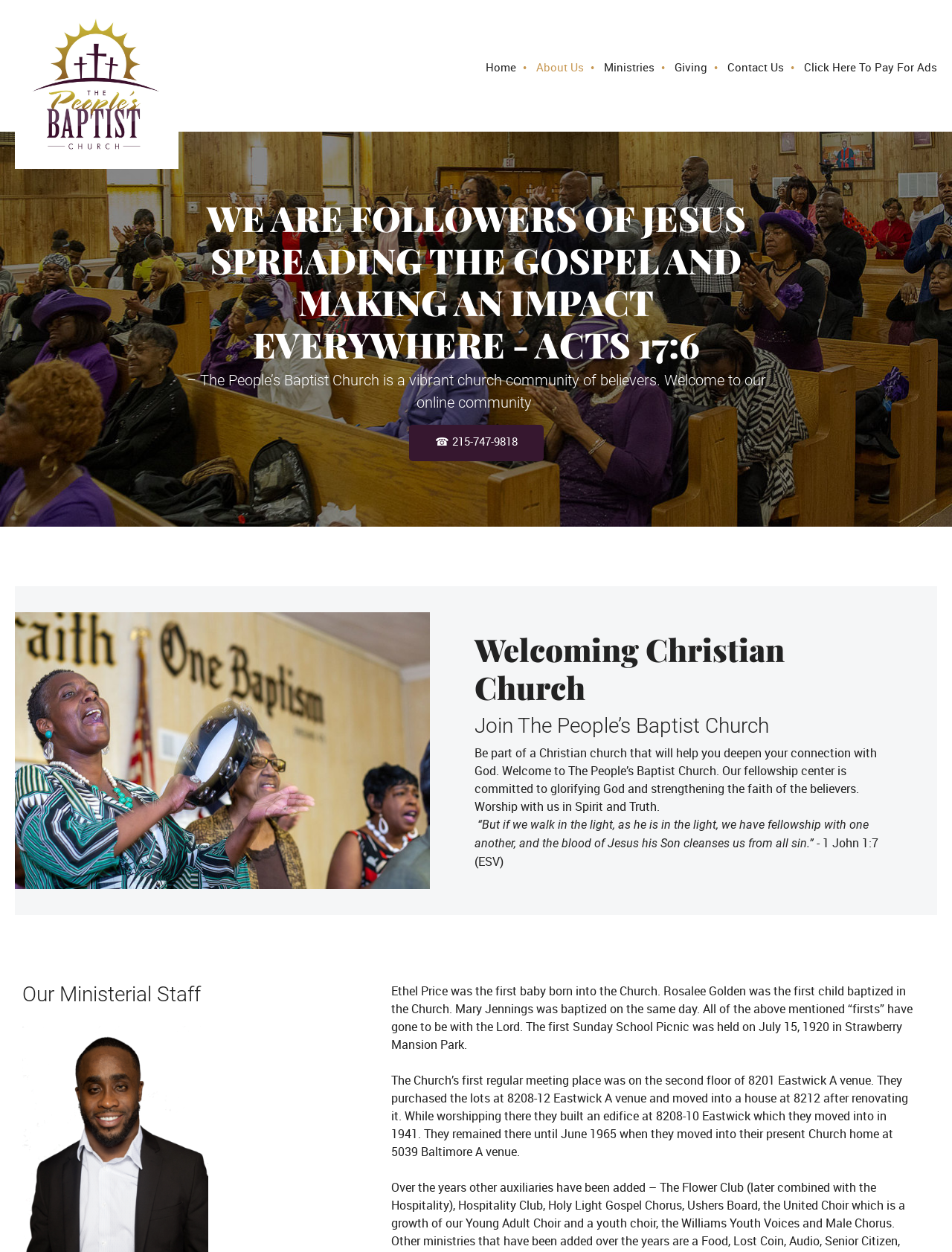Provide the bounding box coordinates, formatted as (top-left x, top-left y, bottom-right x, bottom-right y), with all values being floating point numbers between 0 and 1. Identify the bounding box of the UI element that matches the description: Home

[0.501, 0.039, 0.553, 0.07]